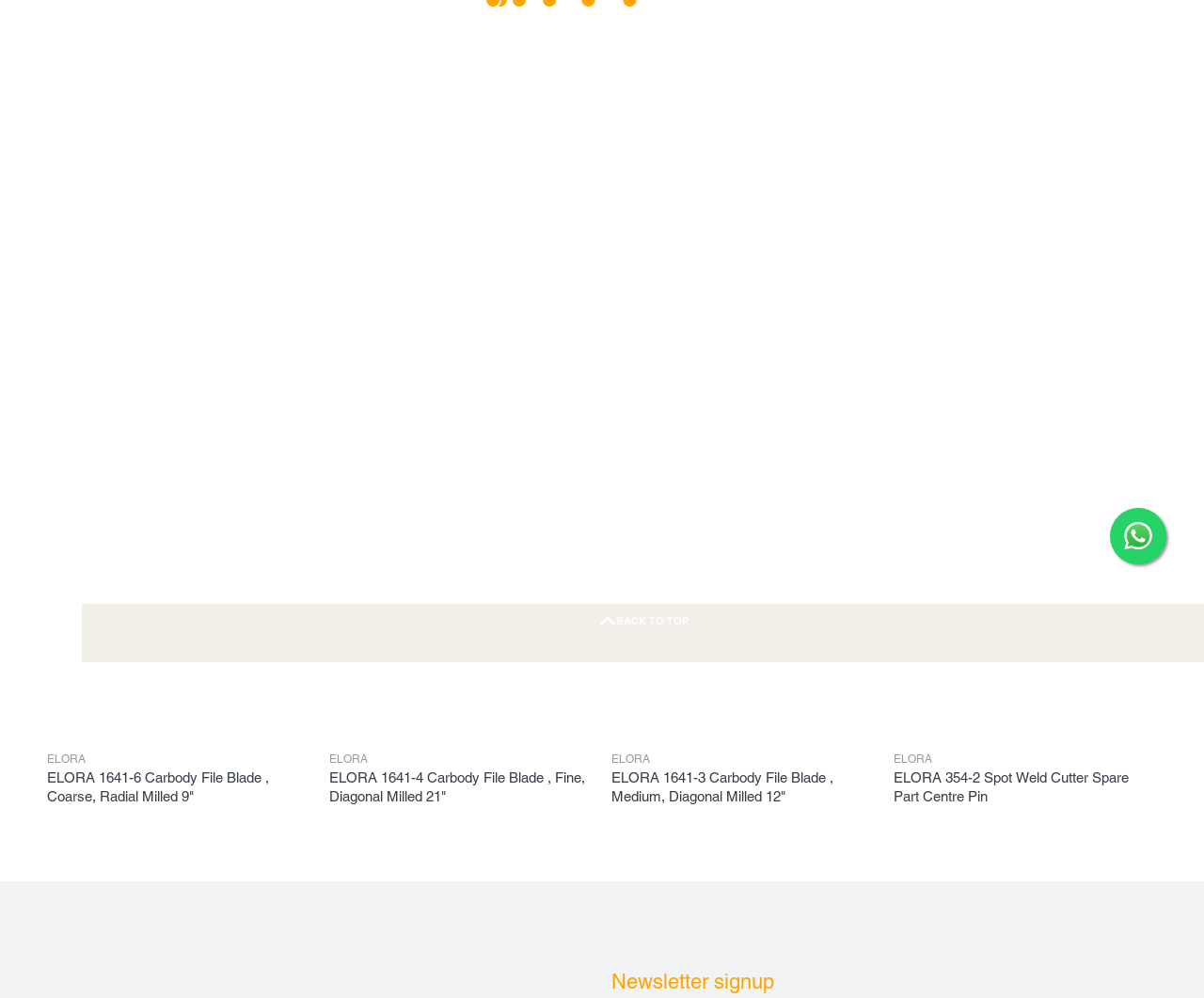Predict the bounding box of the UI element based on the description: "BACK TO TOP". The coordinates should be four float numbers between 0 and 1, formatted as [left, top, right, bottom].

[0.952, 0.605, 1.0, 0.664]